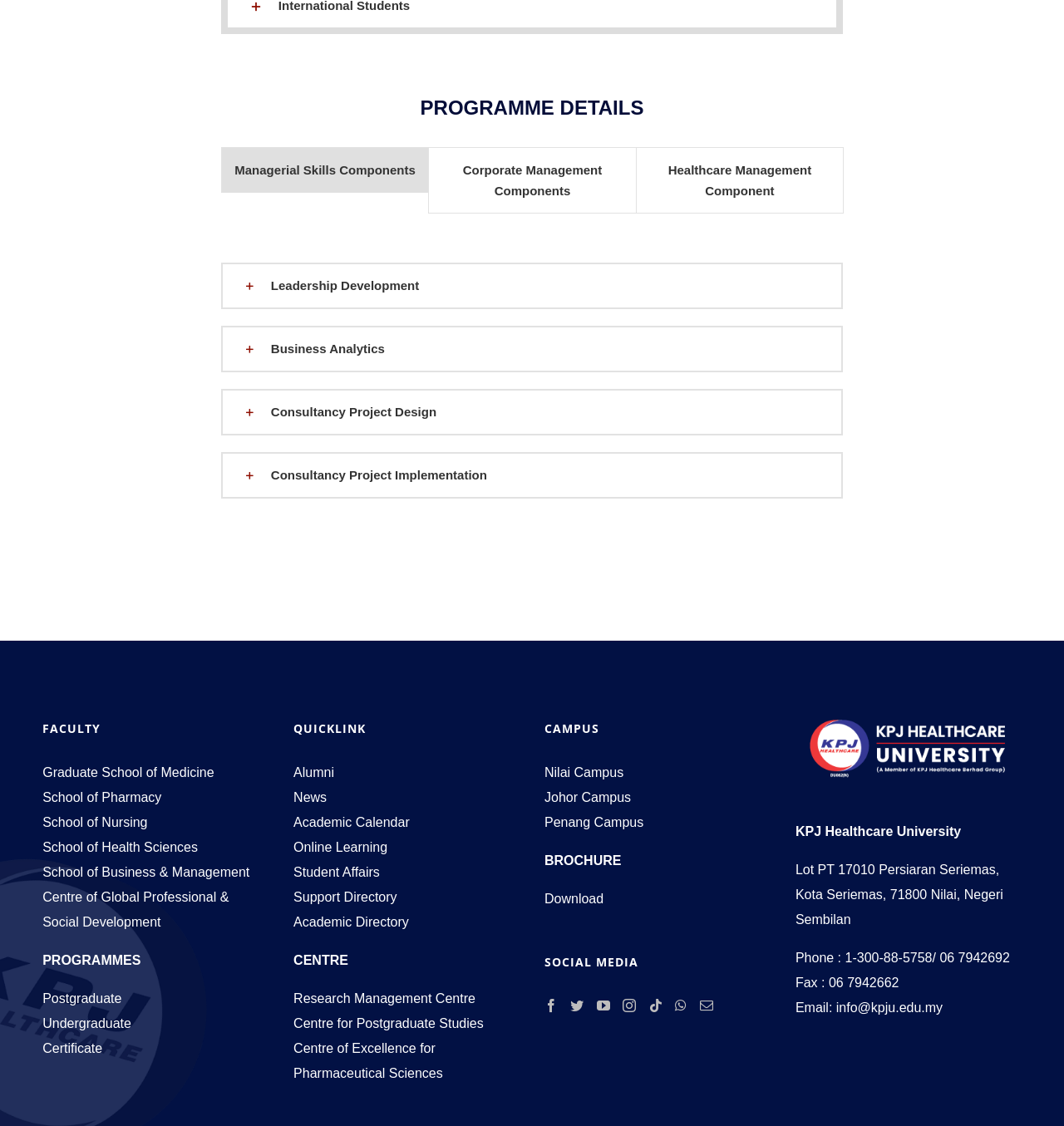Please locate the UI element described by "Corporate Management Components" and provide its bounding box coordinates.

[0.403, 0.13, 0.598, 0.19]